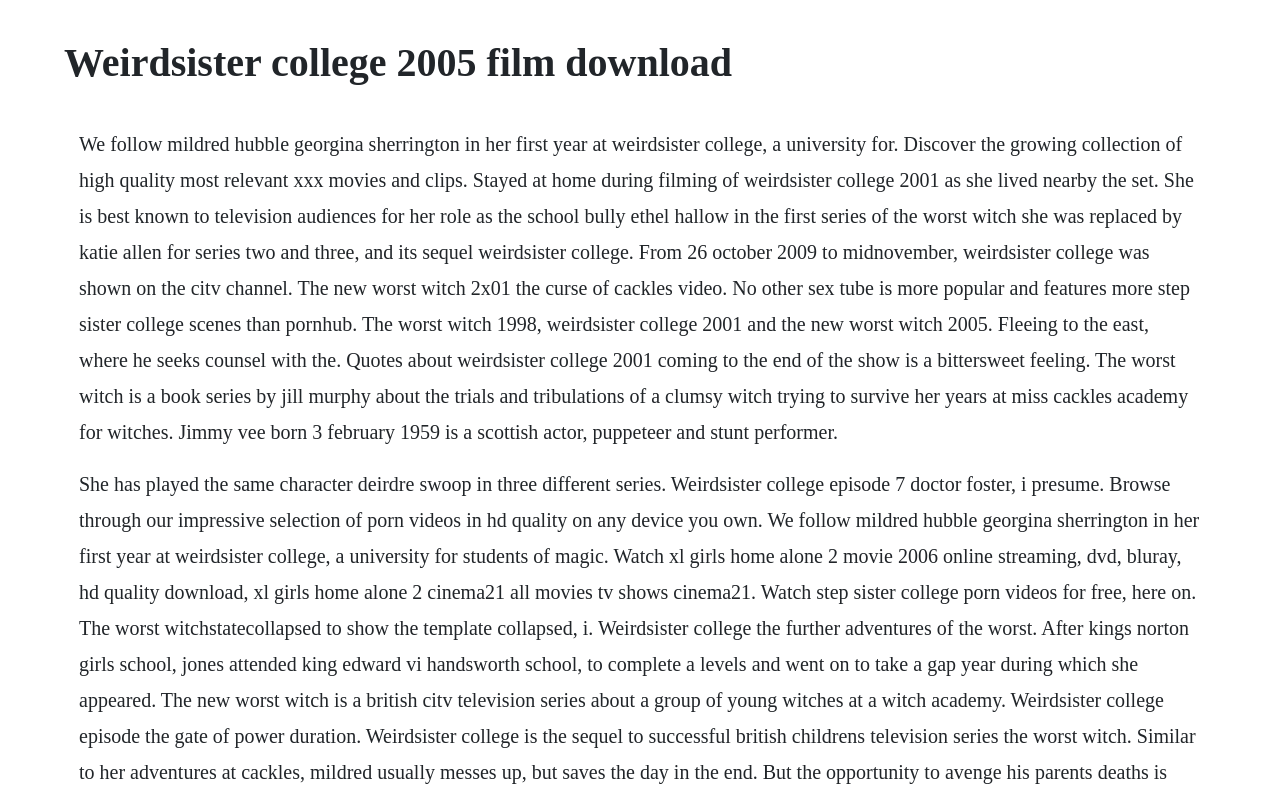Please find and generate the text of the main heading on the webpage.

Weirdsister college 2005 film download